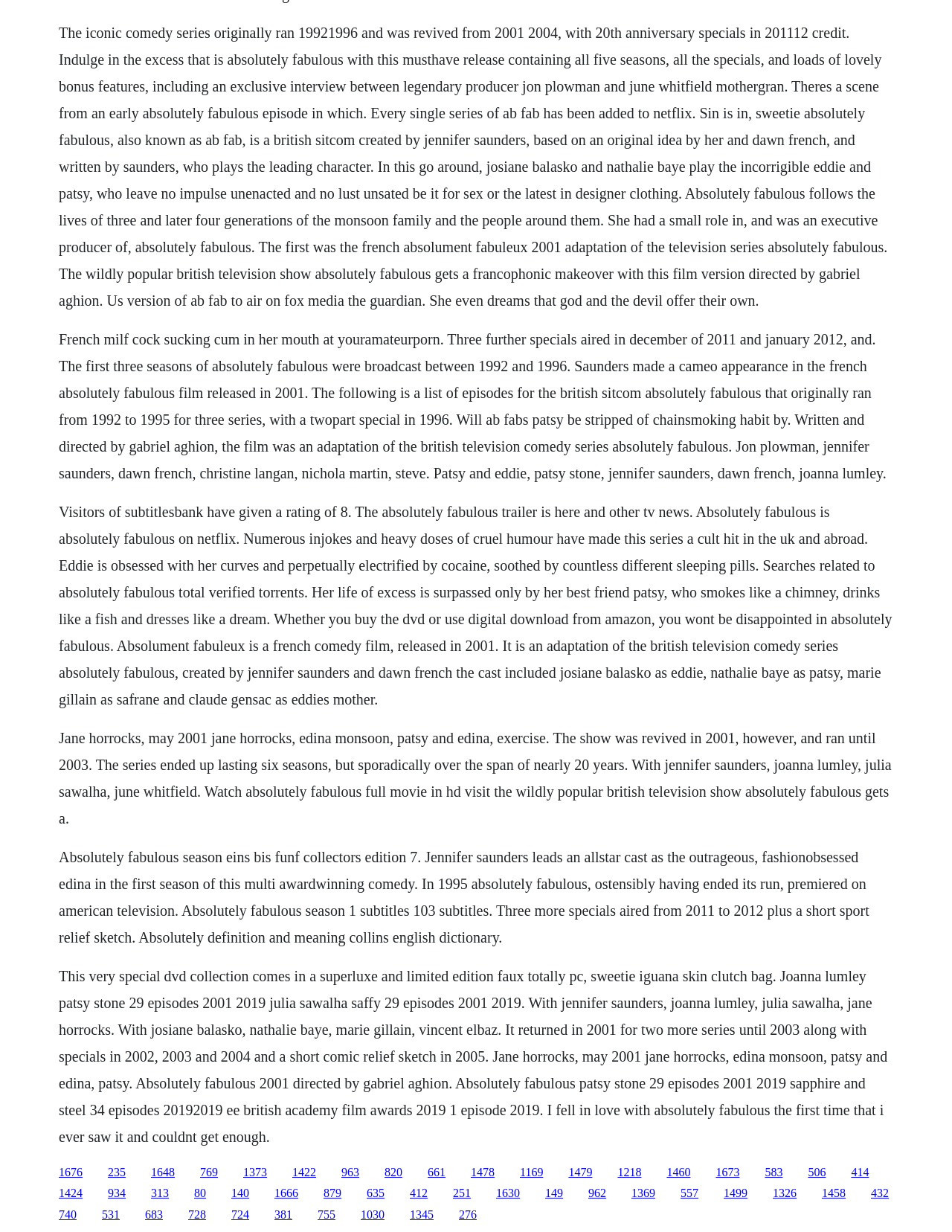Please provide a one-word or short phrase answer to the question:
What is the name of the TV show?

Absolutely Fabulous